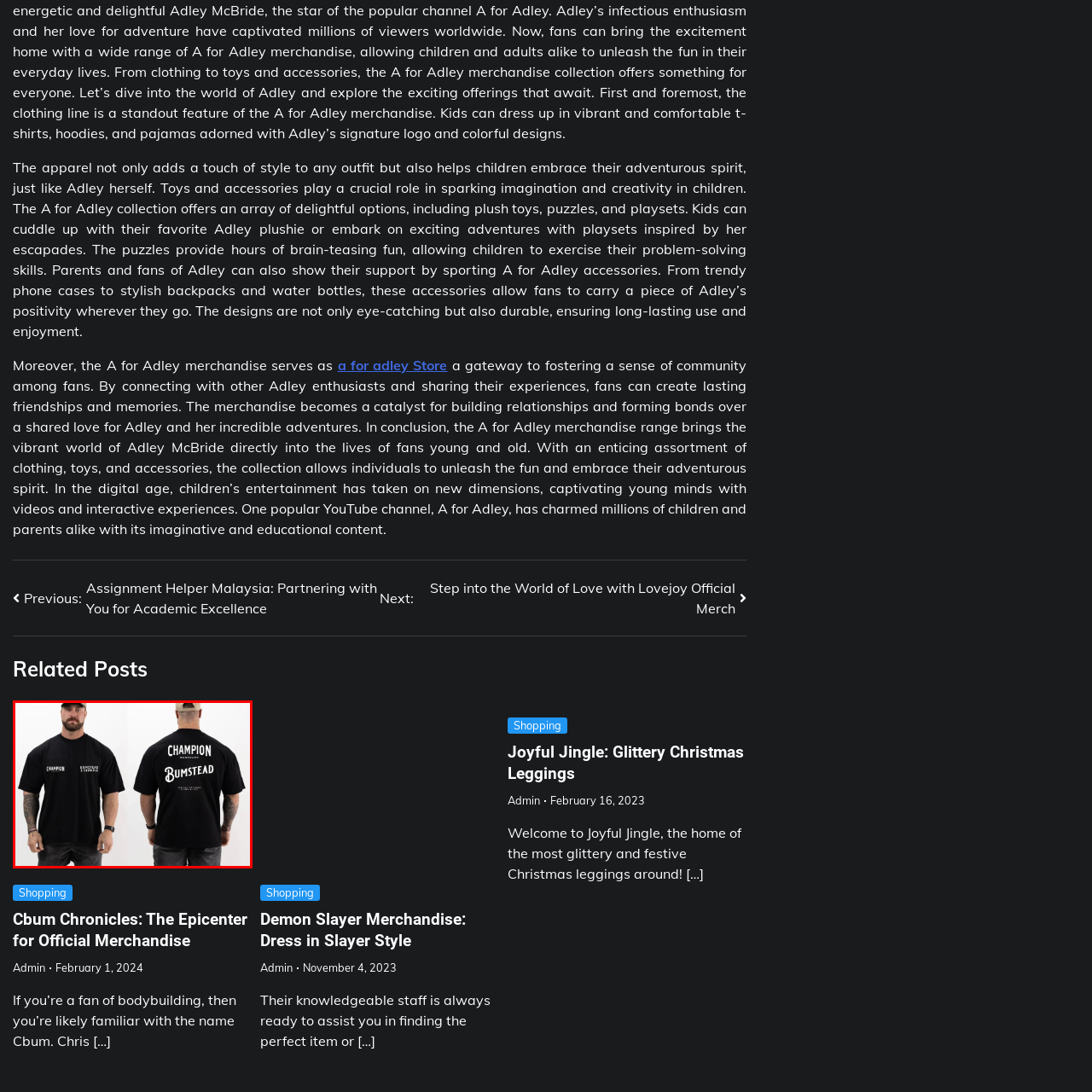Provide an in-depth description of the image within the red bounding box.

The image showcases a stylish black t-shirt featuring the branding of "Champion" and "Bumstead." The shirt displays the word "Champion" on the front, alongside a distinct design element that complements the athletic aesthetic. On the back, the word "Bumstead" is prominently featured, highlighting its association with Chris Bumstead, a well-known figure in the bodybuilding community. This shirt is part of the Cbum Chronicles merchandise, designed for fans and enthusiasts who appreciate quality apparel that signifies strength and dedication. The shirt combines casual comfort with a bold statement, making it an ideal choice for both workouts and everyday wear.